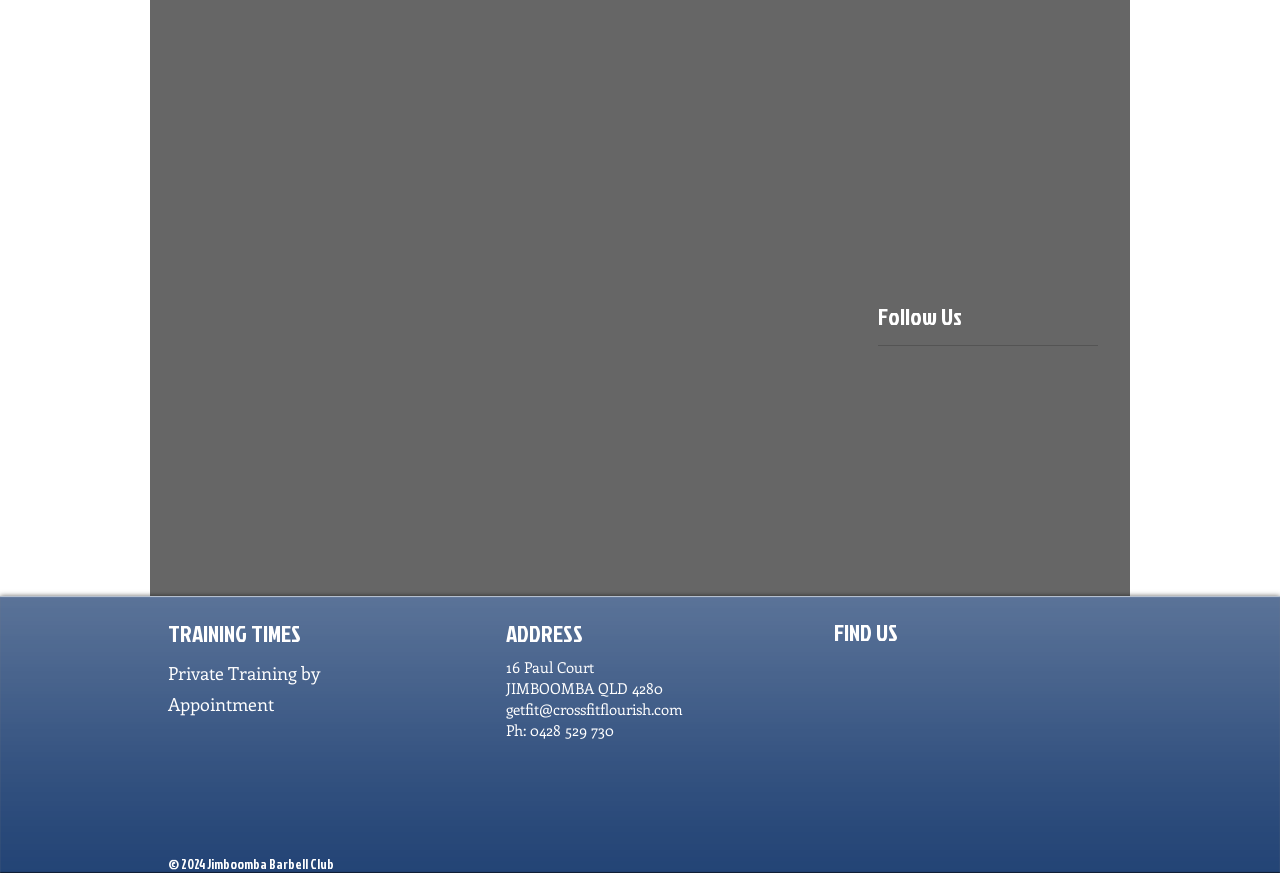Based on the element description: "aria-label="w-facebook"", identify the UI element and provide its bounding box coordinates. Use four float numbers between 0 and 1, [left, top, right, bottom].

[0.42, 0.928, 0.438, 0.955]